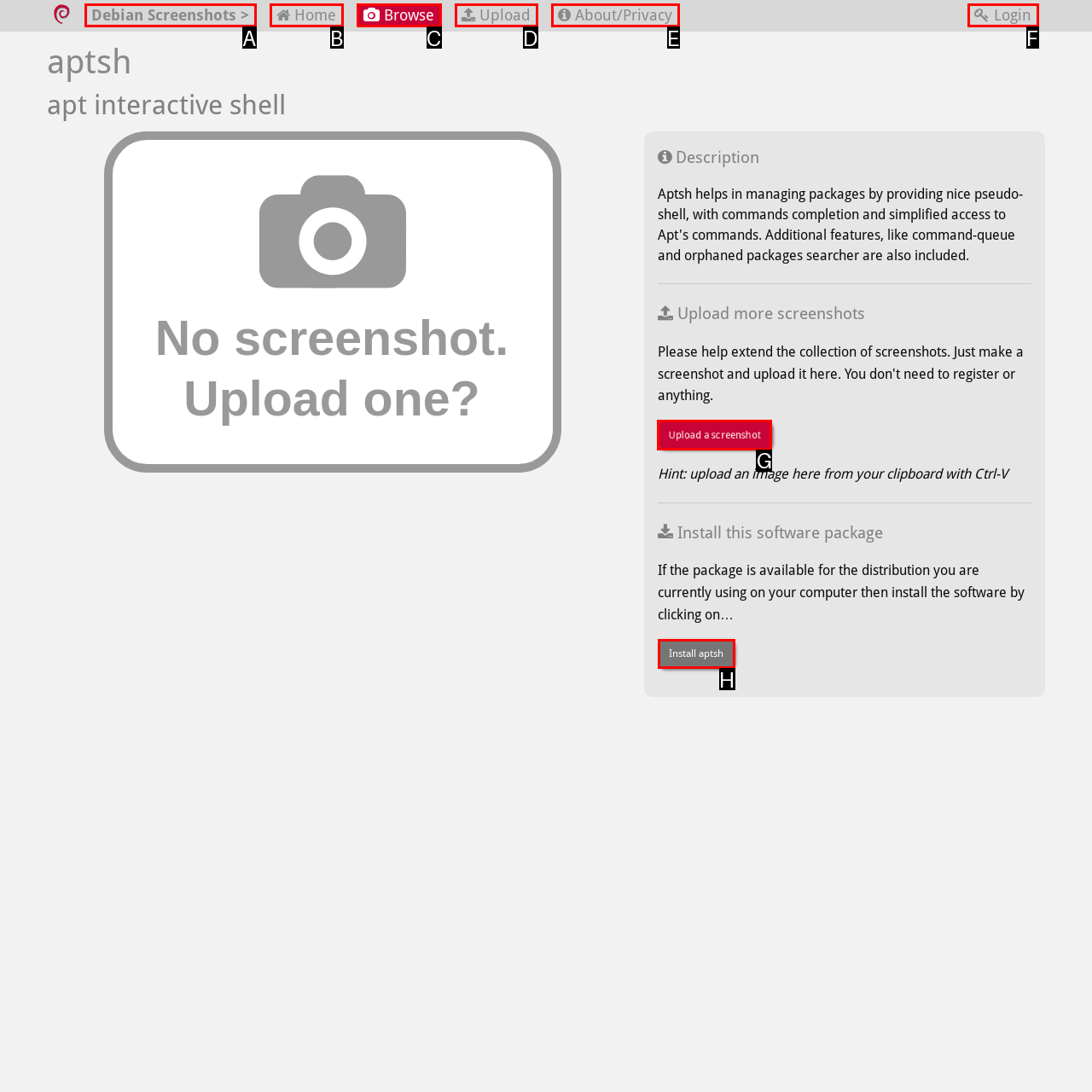Indicate the letter of the UI element that should be clicked to accomplish the task: Upload a screenshot. Answer with the letter only.

G